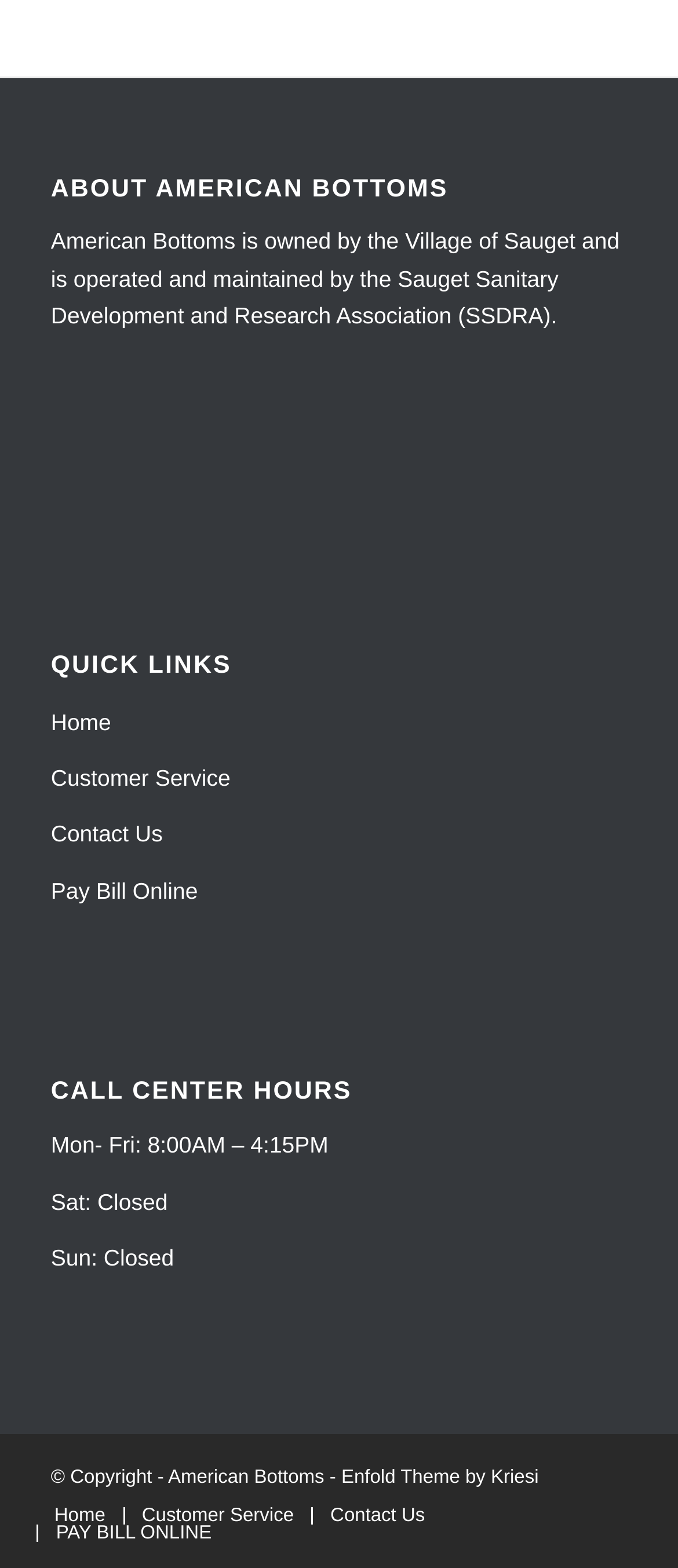What is the name of the theme used by the website?
Analyze the image and deliver a detailed answer to the question.

The answer can be found in the link element with the text 'Enfold Theme by Kriesi' which is a child of the contentinfo element and is located at the bottom of the webpage.